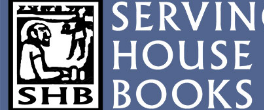What is the author doing in the logo?
Refer to the image and respond with a one-word or short-phrase answer.

Writing